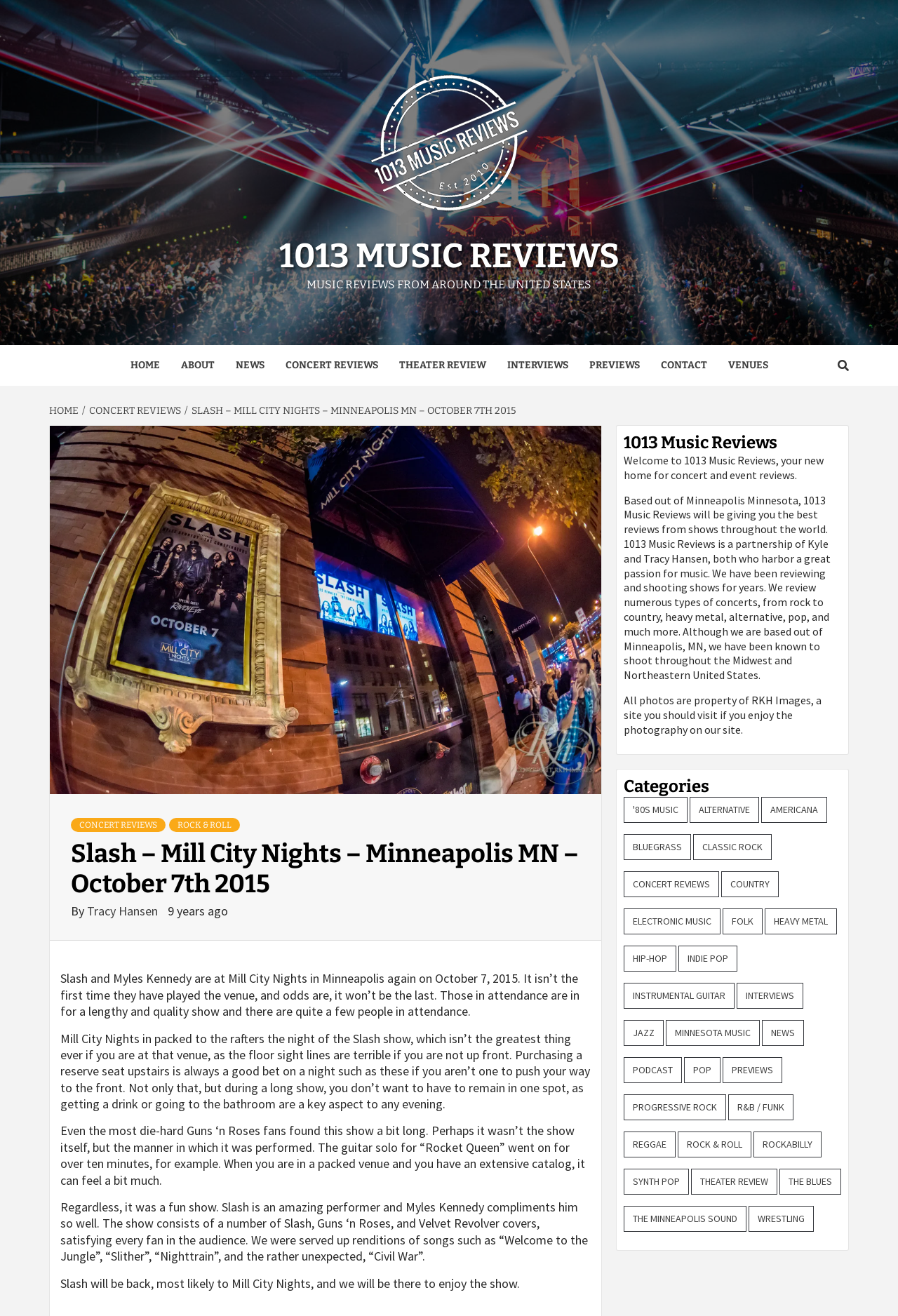Please analyze the image and provide a thorough answer to the question:
What is the name of the website?

The name of the website can be found in the top-left corner of the webpage, where it says '1013 Music Reviews' in a header element.